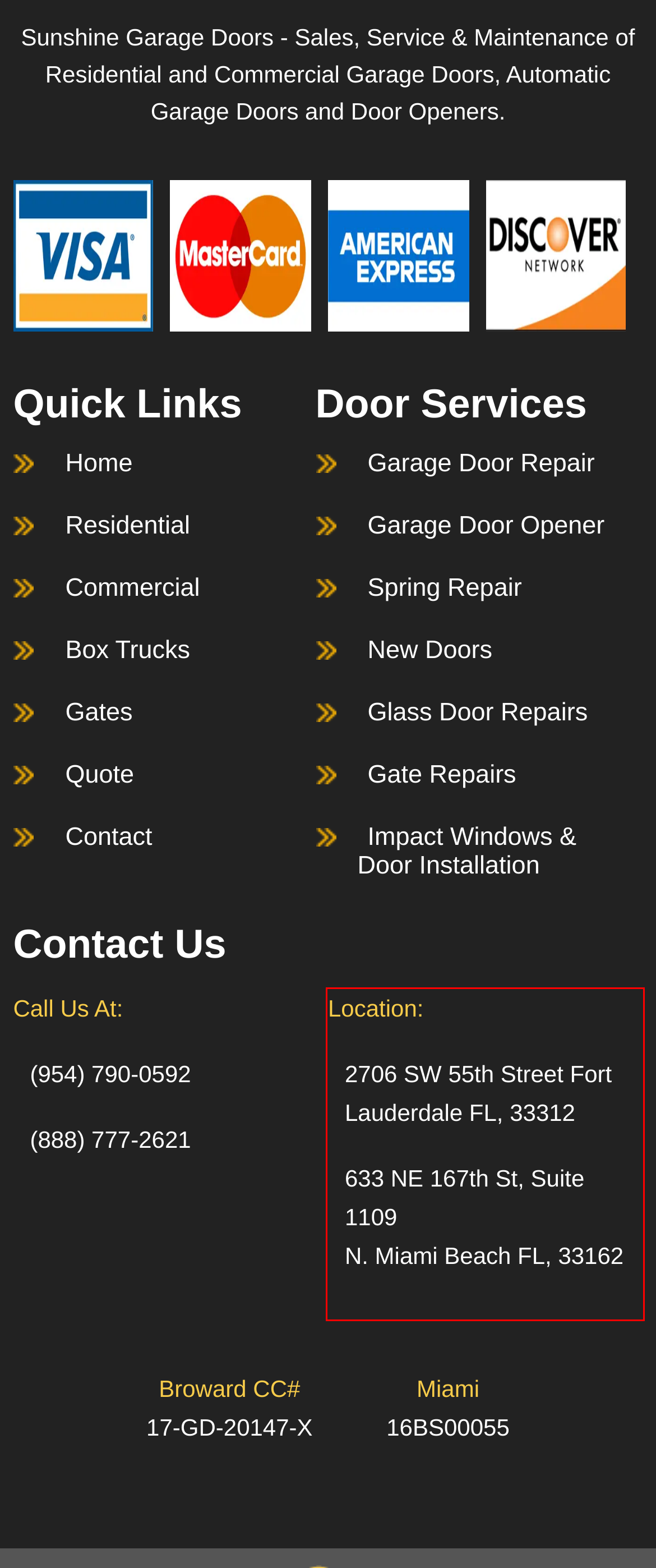Observe the screenshot of the webpage that includes a red rectangle bounding box. Conduct OCR on the content inside this red bounding box and generate the text.

Location: 2706 SW 55th Street Fort Lauderdale FL, 33312 633 NE 167th St, Suite 1109 N. Miami Beach FL, 33162